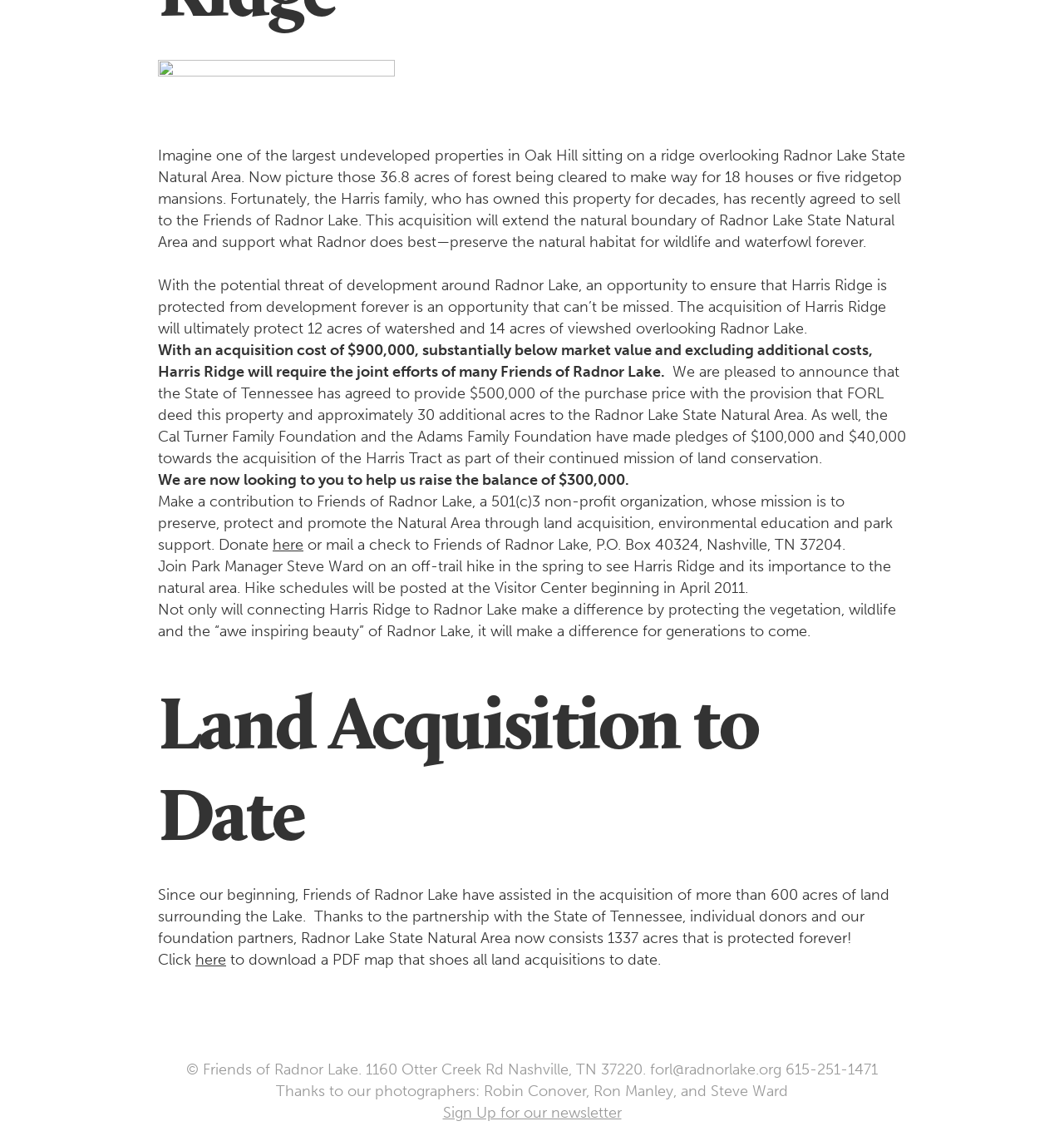Please find the bounding box for the UI component described as follows: "Sign Up for our newsletter".

[0.416, 0.976, 0.584, 0.992]